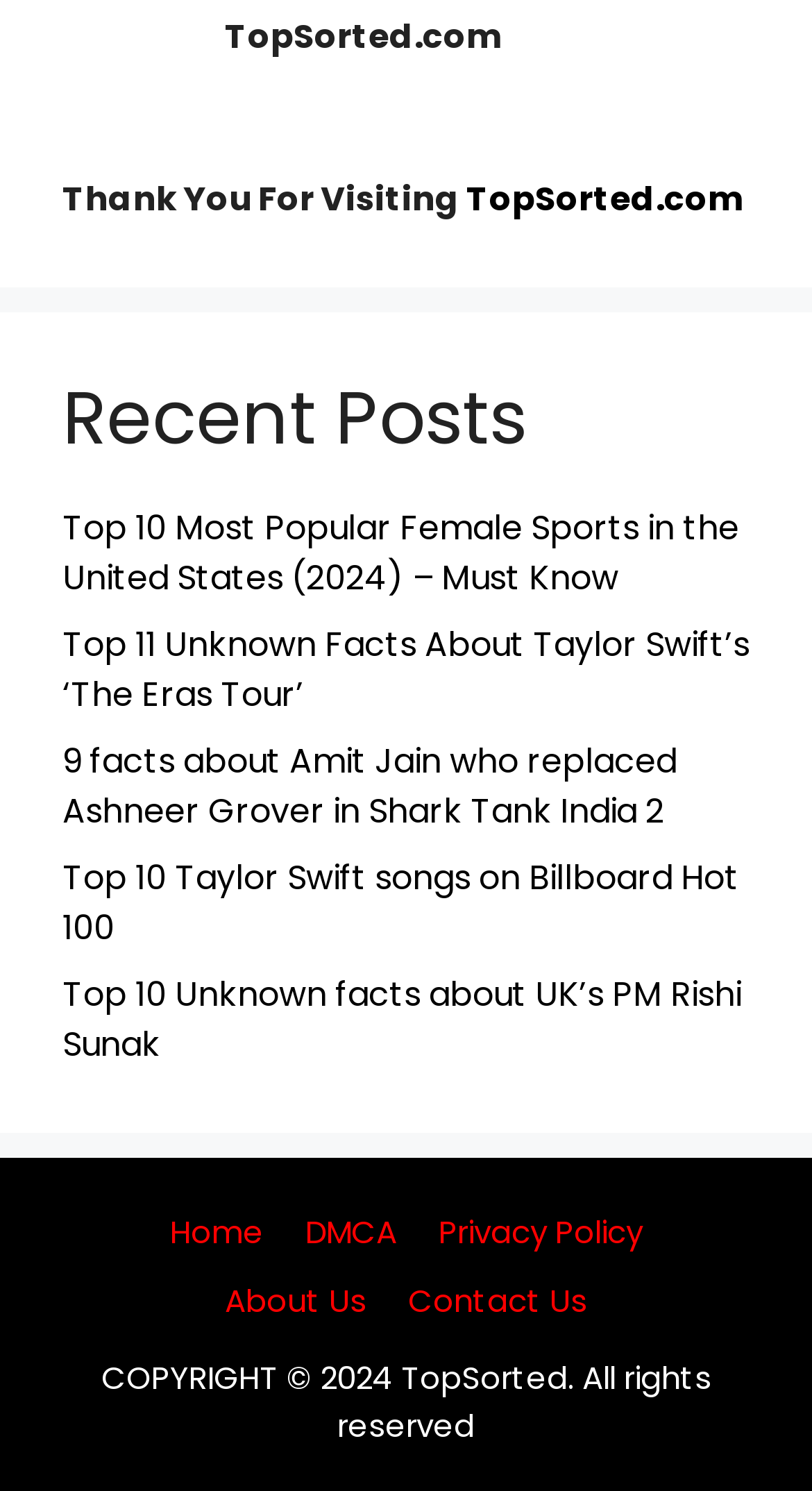Could you locate the bounding box coordinates for the section that should be clicked to accomplish this task: "contact us".

[0.503, 0.857, 0.723, 0.887]